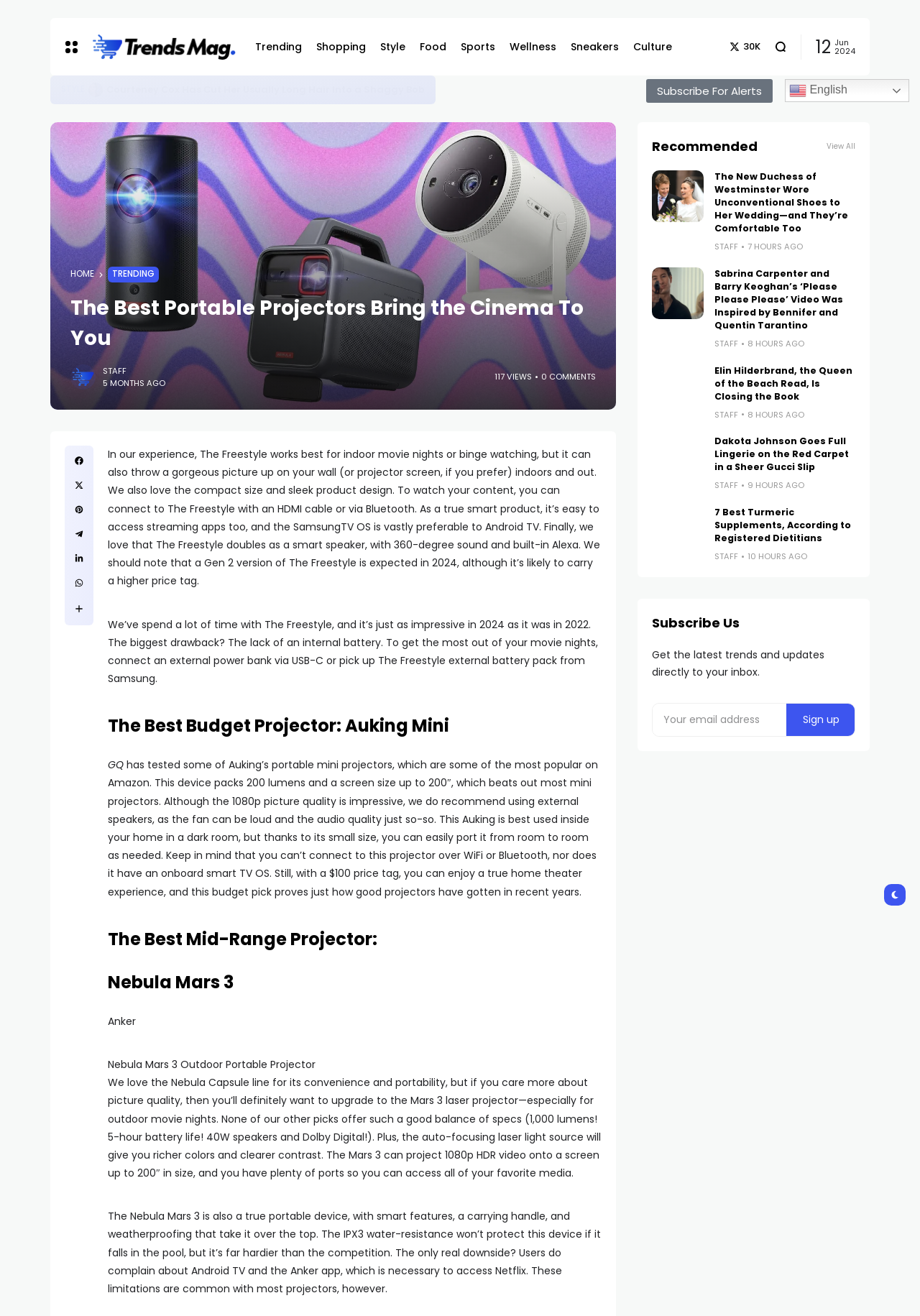Detail the features and information presented on the webpage.

The webpage appears to be an article from Trends Mag, with a focus on technology and lifestyle. At the top of the page, there is a navigation menu with links to various sections, including "Trending", "Shopping", "Style", "Food", "Sports", "Wellness", and "Sneakers". Below this menu, there is a large heading that reads "The Best Portable Projectors Bring the Cinema To You".

The main content of the page is divided into several sections, each discussing a different portable projector. The first section describes the Samsung Freestyle projector, highlighting its compact size, sleek design, and ability to connect to streaming apps. There are also two paragraphs of text that provide more details about the projector's features and limitations.

Below this section, there are headings and paragraphs discussing other portable projectors, including the Auking Mini and the Nebula Mars 3. Each section provides information about the projector's features, such as lumens, screen size, and battery life, as well as its pros and cons.

On the right-hand side of the page, there is a sidebar with links to other articles, including "The New Duchess of Westminster Wore Unconventional Shoes to Her Wedding—and They’re Comfortable Too", "Sabrina Carpenter and Barry Keoghan’s ‘Please Please Please’ Video Was Inspired by Bennifer and Quentin Tarantino", and "Elin Hilderbrand, the Queen of the Beach Read, Is Closing the Book". There are also links to "Recommended" articles and a "View All" button.

Throughout the page, there are several images, including icons and logos, as well as a few buttons and links to external websites. The overall layout is clean and easy to navigate, with clear headings and concise text.